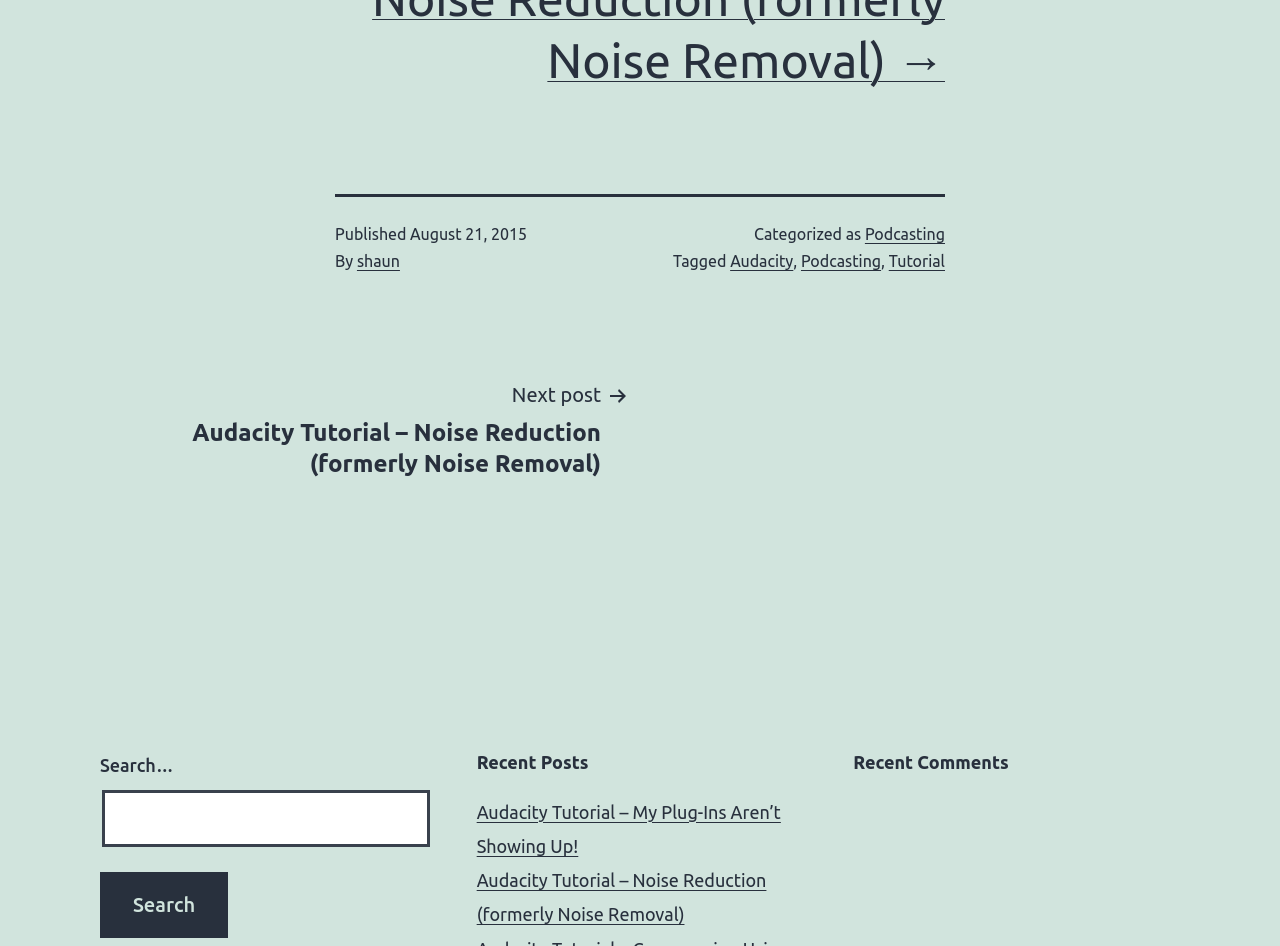Use a single word or phrase to respond to the question:
What is the title of the next post?

Audacity Tutorial – Noise Reduction